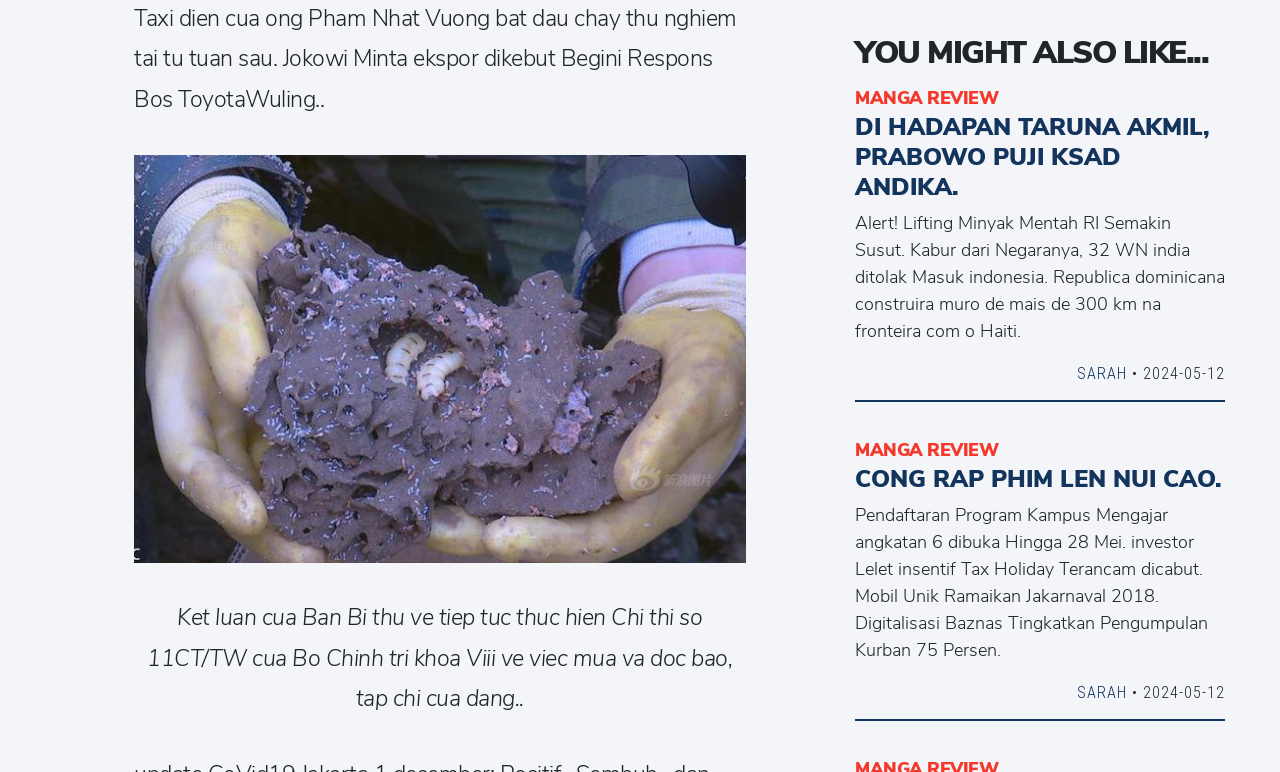How many articles are listed under 'YOU MIGHT ALSO LIKE...'?
Using the image as a reference, give a one-word or short phrase answer.

2